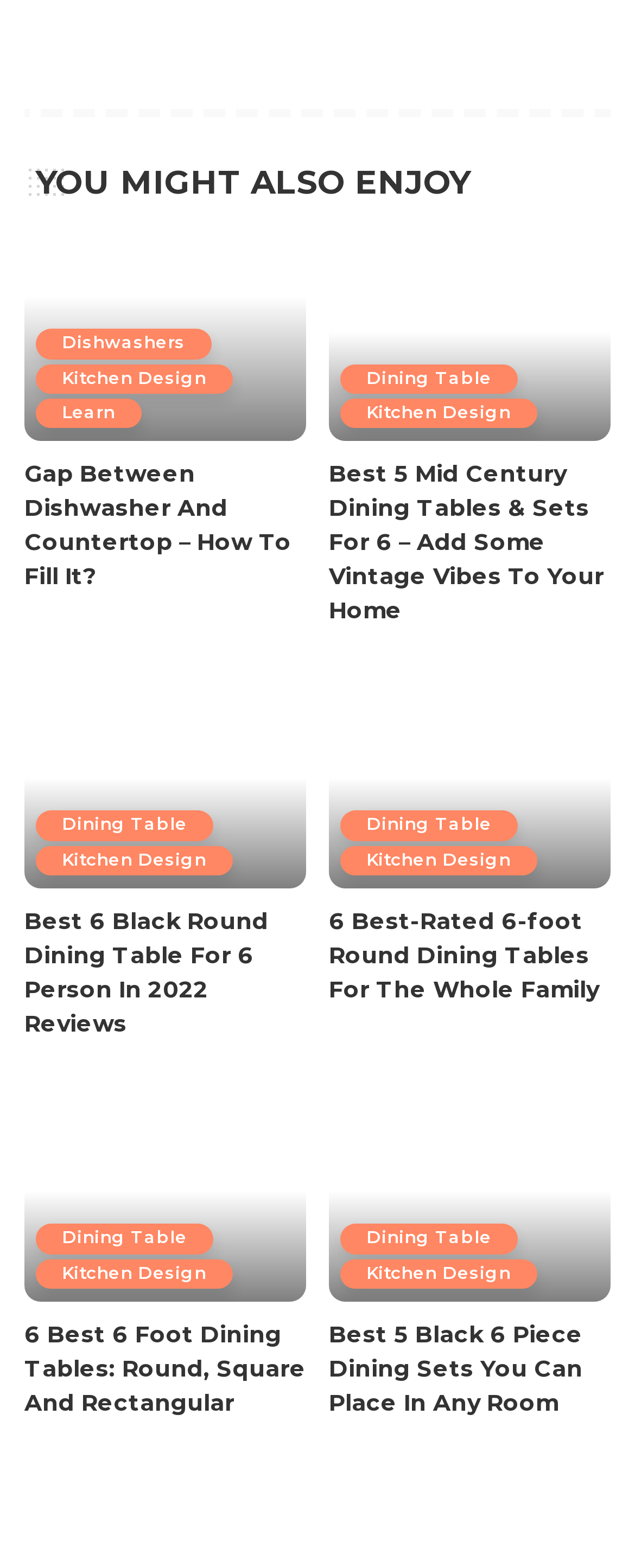Highlight the bounding box coordinates of the element you need to click to perform the following instruction: "Click on 'Gap Between Dishwasher And Countertop – How To Fill It?'."

[0.038, 0.292, 0.482, 0.379]